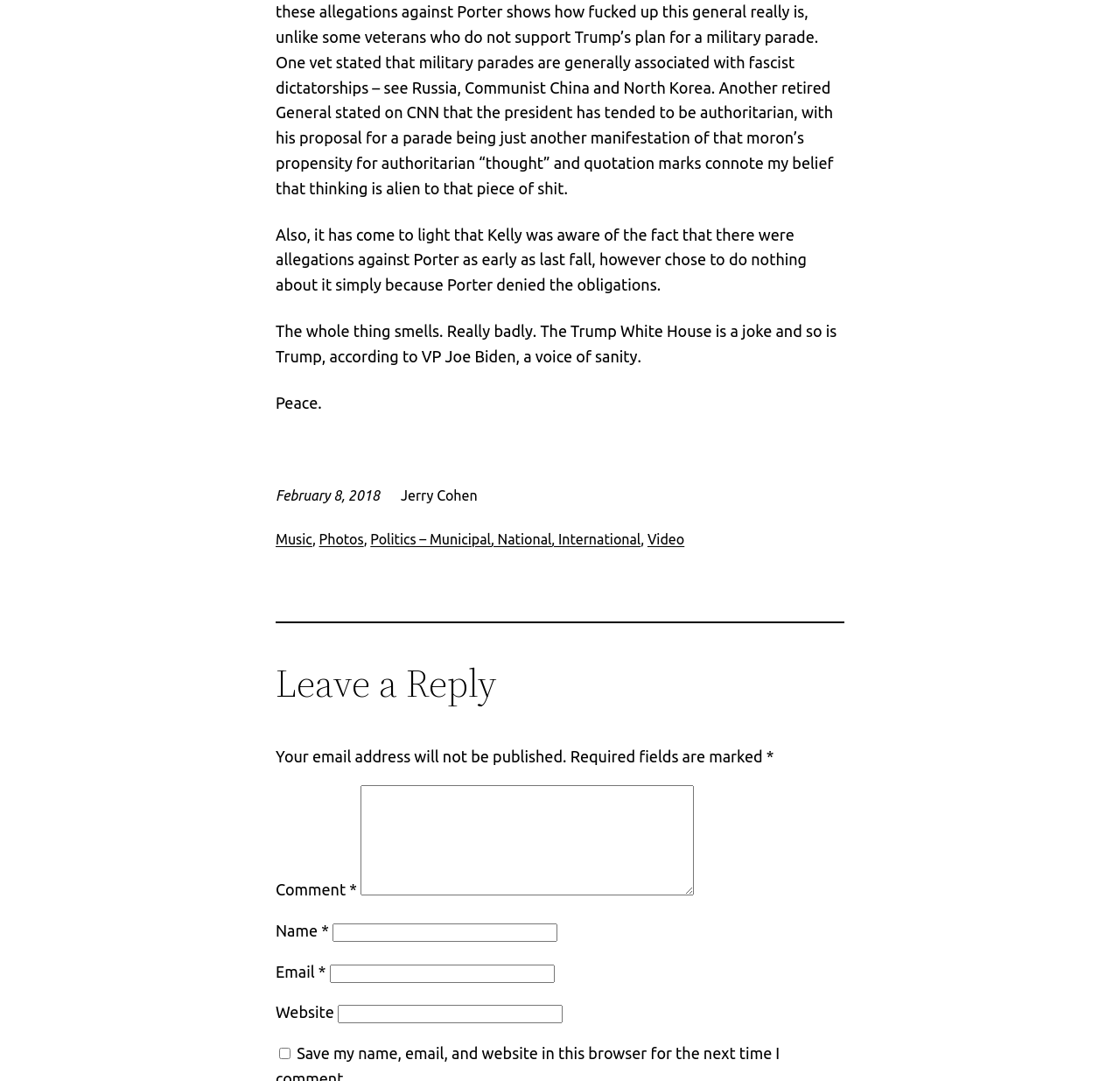Locate the bounding box coordinates of the area you need to click to fulfill this instruction: 'Click on 'Opinionless polls?''. The coordinates must be in the form of four float numbers ranging from 0 to 1: [left, top, right, bottom].

None